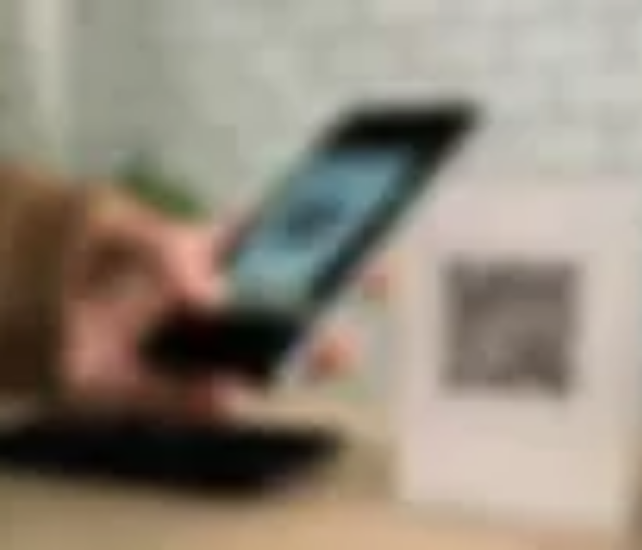What is the purpose of the QR code in the image?
Give a detailed explanation using the information visible in the image.

The QR code in the image is placed on a card or stand on a table, and the person is holding a smartphone to scan it, suggesting that the QR code is used to facilitate quick menu browsing, ordering, and payment through a simple smartphone scan, enhancing safety and efficiency in the dining experience.